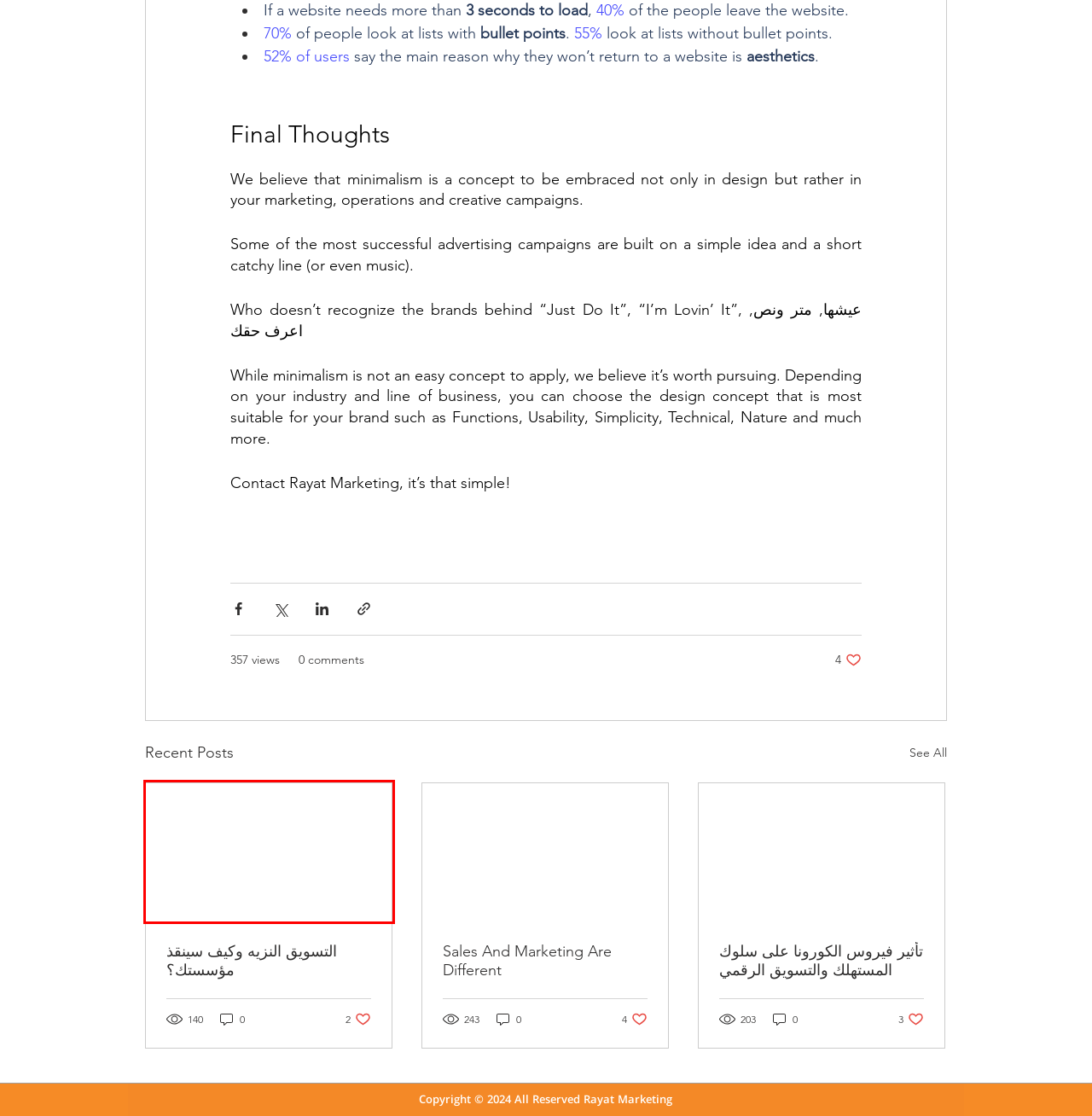Observe the screenshot of a webpage with a red bounding box highlighting an element. Choose the webpage description that accurately reflects the new page after the element within the bounding box is clicked. Here are the candidates:
A. About | Rayatmarketing
B. Sales And Marketing Are Different
C. Blog | Rayatmarketing
D. Careers | Rayatmarketing
E. التسويق النزيه وكيف سينقذ مؤسستك؟
F. Contact | Rayatmarketing
G. تأثير فيروس الكورونا على سلوك المستهلك والتسويق الرقمي
H. Solutions | Rayatmarketing

E